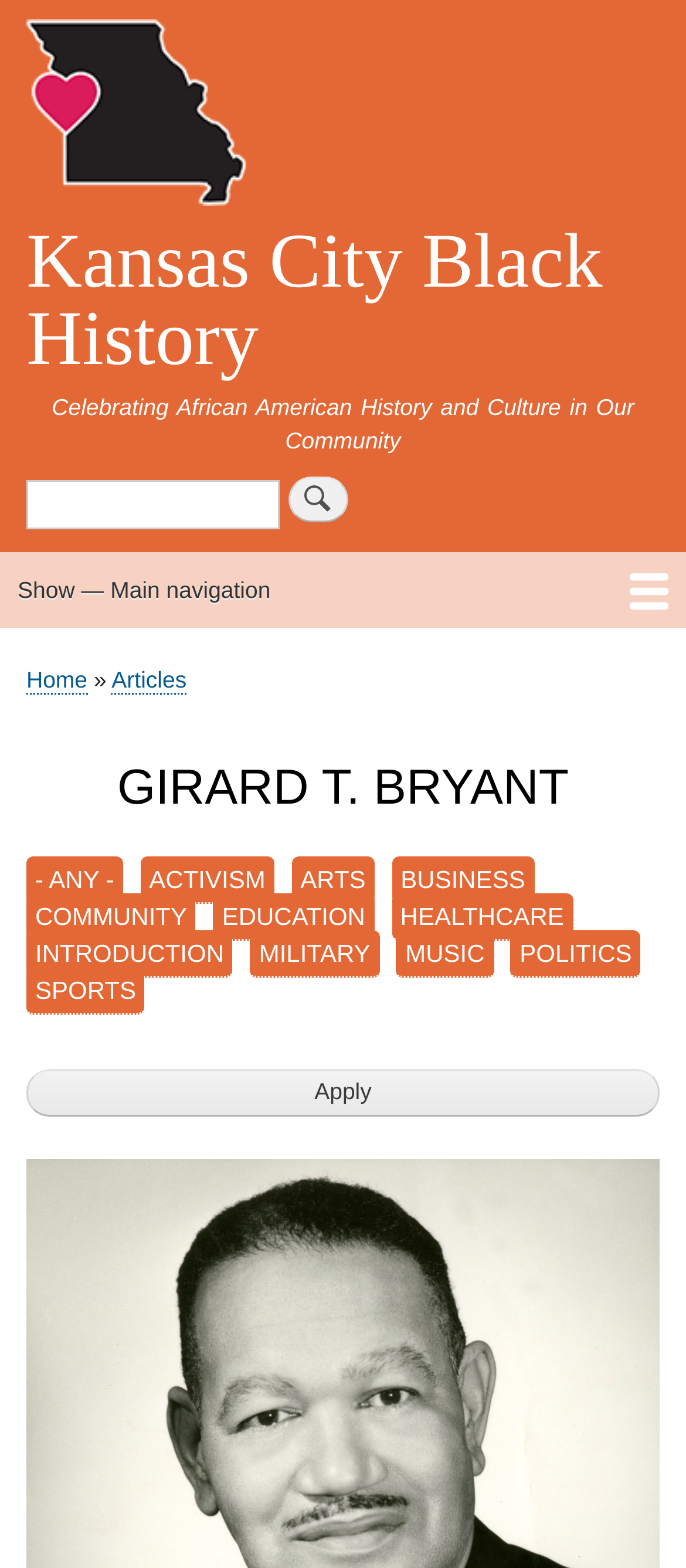Please identify the bounding box coordinates of the element on the webpage that should be clicked to follow this instruction: "Search for something". The bounding box coordinates should be given as four float numbers between 0 and 1, formatted as [left, top, right, bottom].

[0.038, 0.304, 0.962, 0.333]